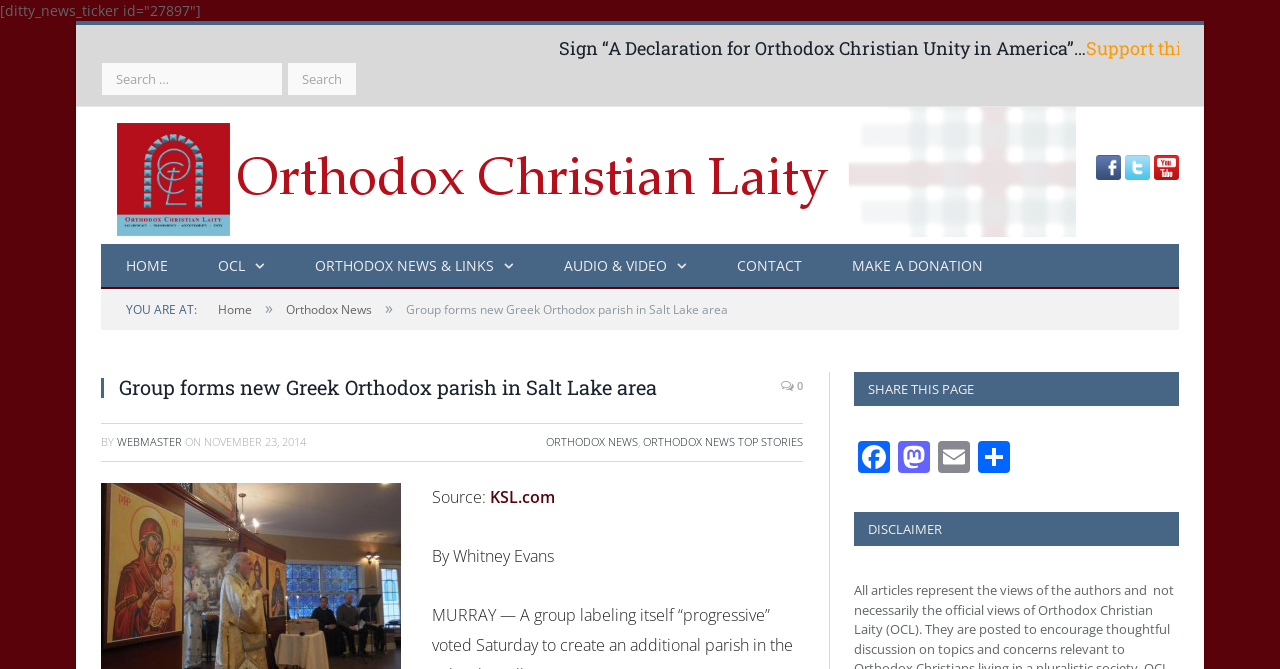Using the provided element description, identify the bounding box coordinates as (top-left x, top-left y, bottom-right x, bottom-right y). Ensure all values are between 0 and 1. Description: Home

[0.079, 0.365, 0.151, 0.432]